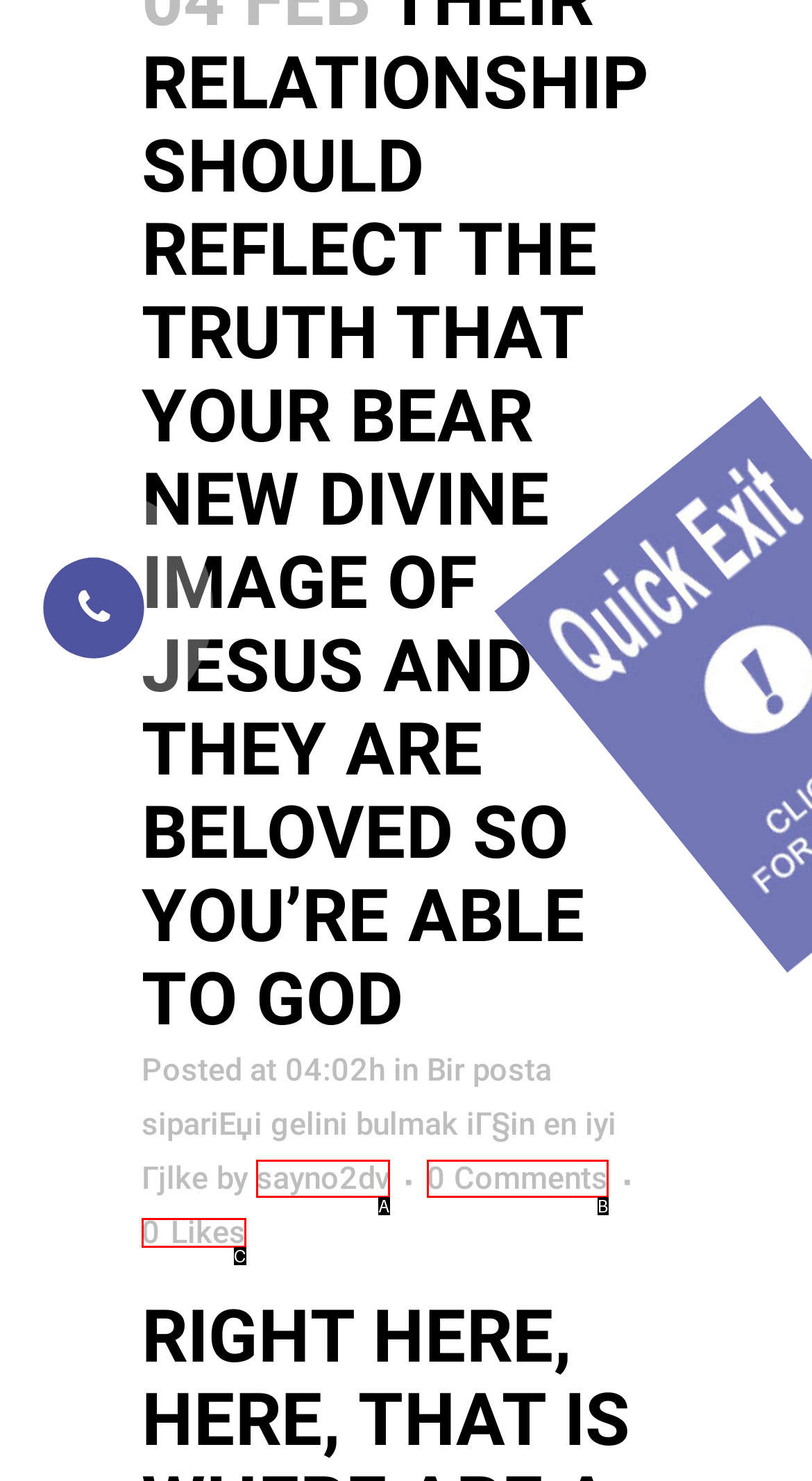Select the HTML element that fits the following description: sayno2dv
Provide the letter of the matching option.

A